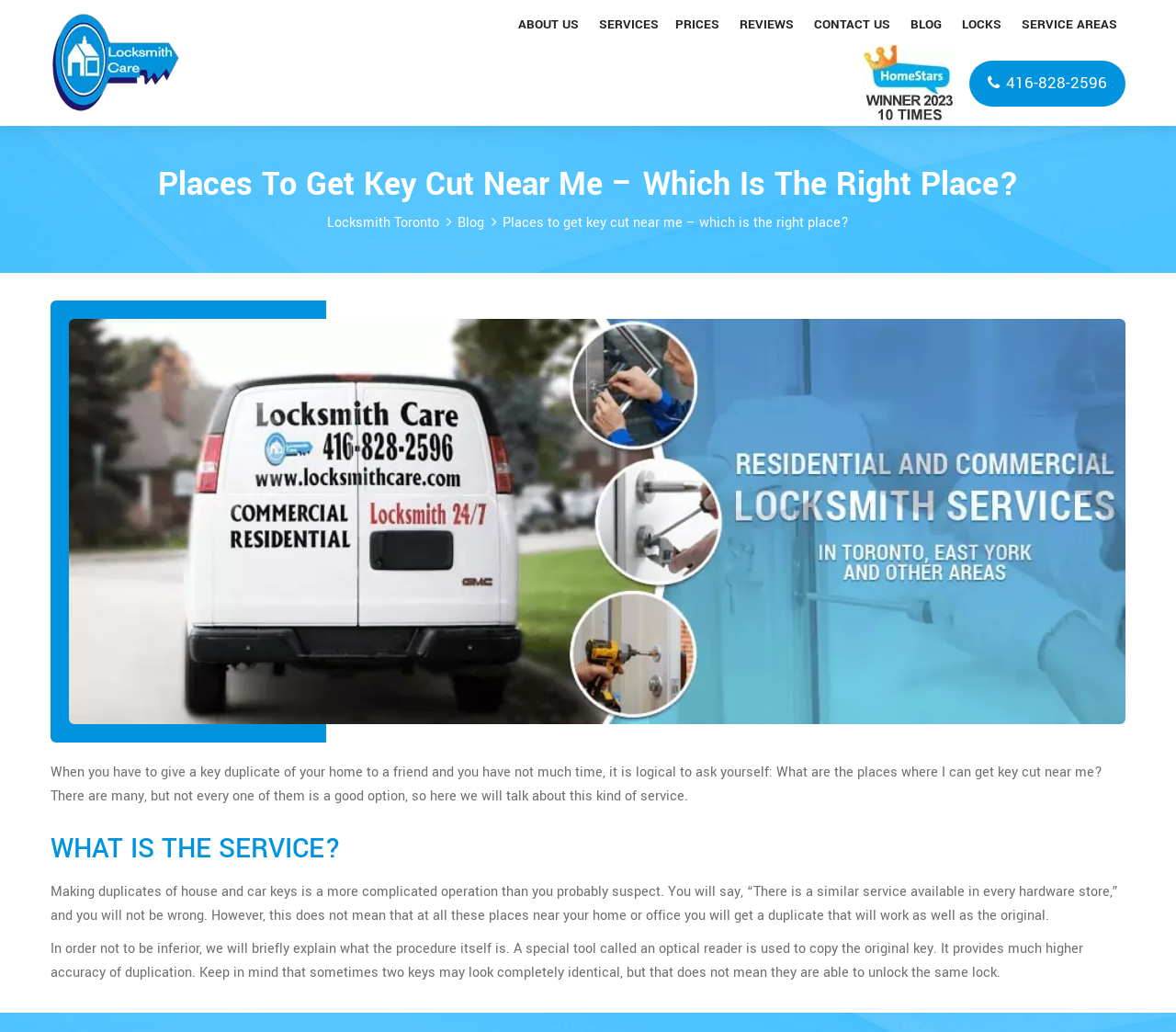Determine the bounding box coordinates of the area to click in order to meet this instruction: "Click on the Locksmith Care logo".

[0.043, 0.012, 0.152, 0.11]